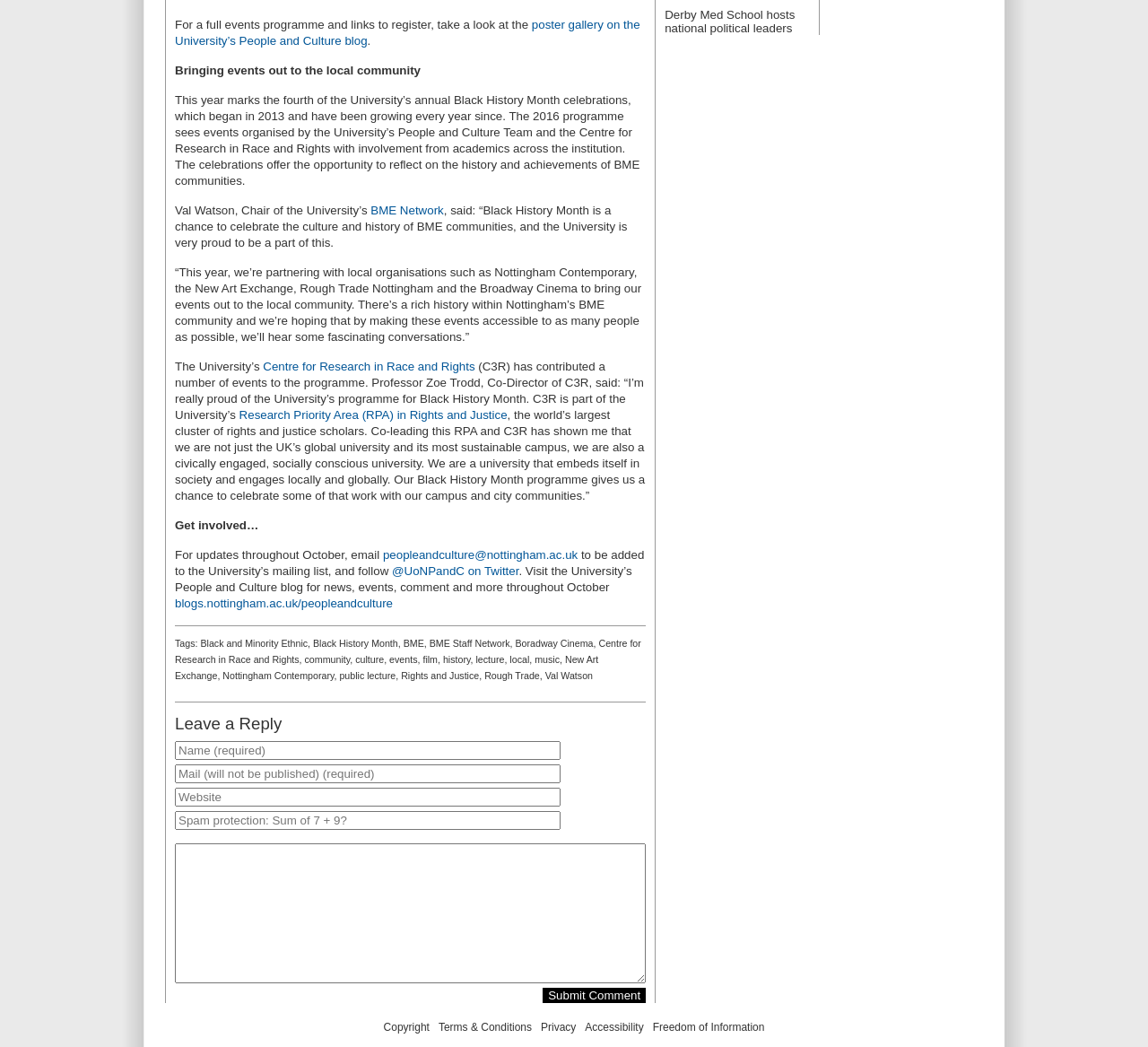Determine the bounding box coordinates for the element that should be clicked to follow this instruction: "Click the link to the Centre for Research in Race and Rights". The coordinates should be given as four float numbers between 0 and 1, in the format [left, top, right, bottom].

[0.229, 0.343, 0.414, 0.356]